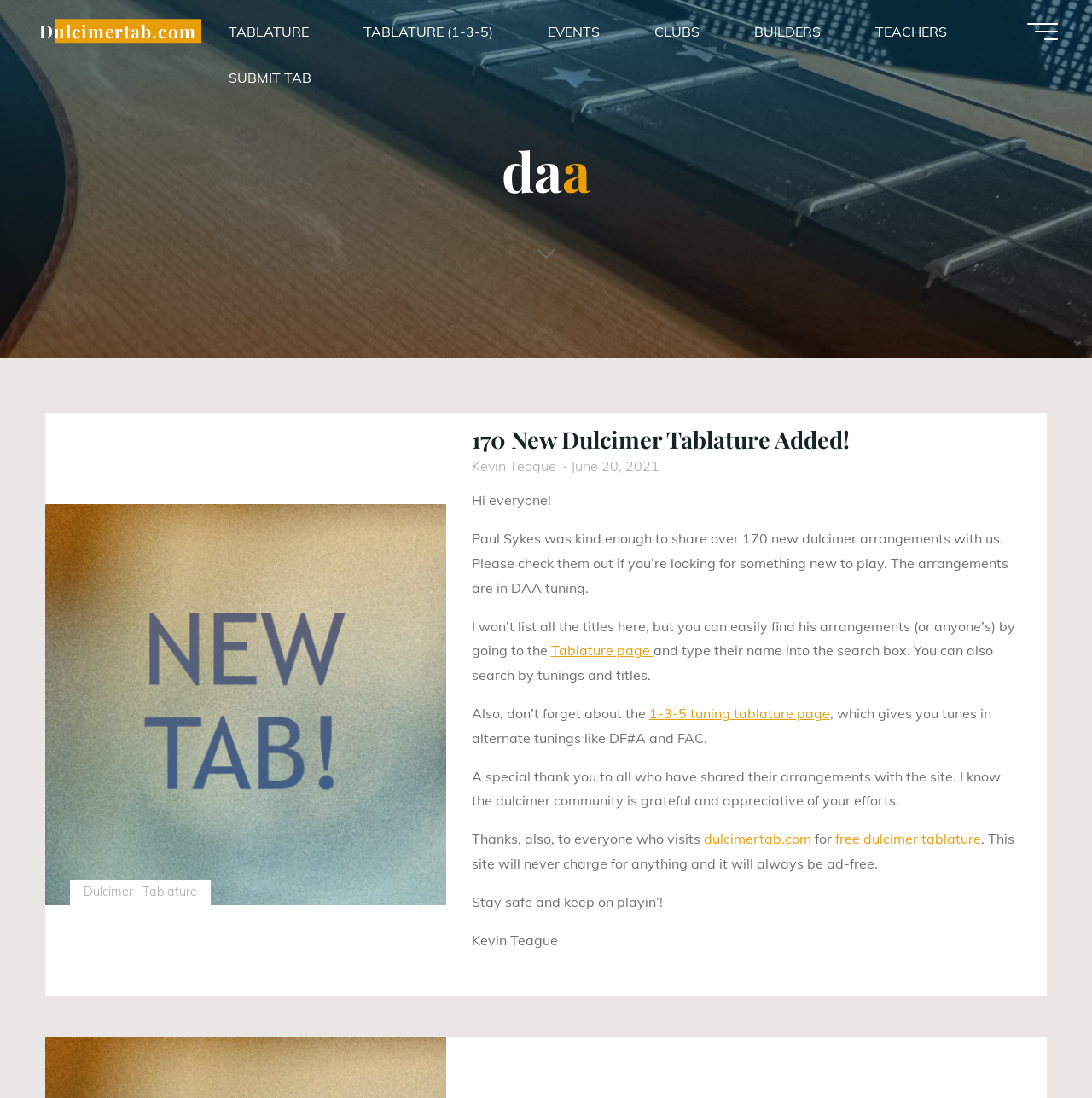Please predict the bounding box coordinates (top-left x, top-left y, bottom-right x, bottom-right y) for the UI element in the screenshot that fits the description: free dulcimer tablature

[0.765, 0.756, 0.898, 0.772]